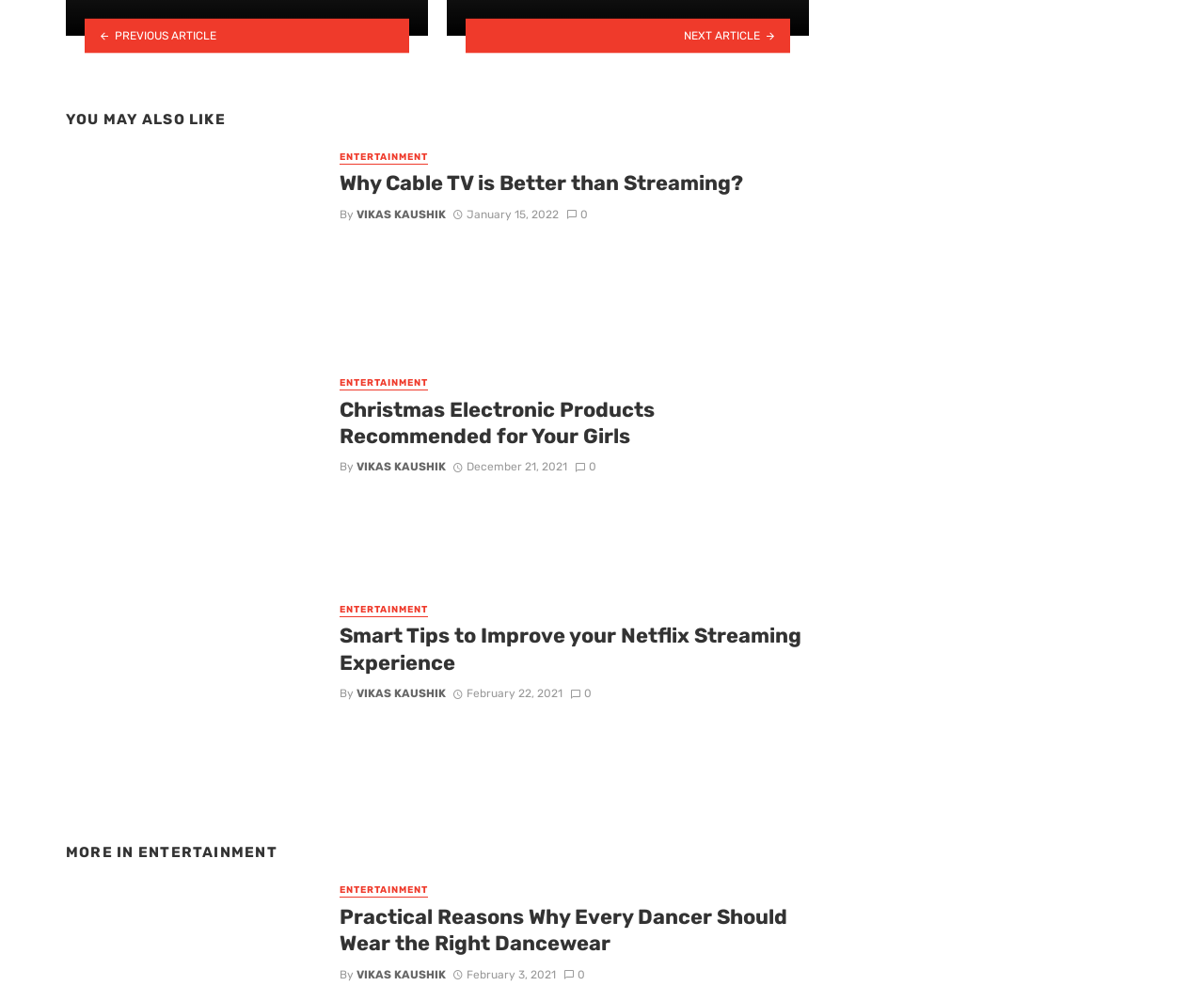Provide a short, one-word or phrase answer to the question below:
What is the title of the first article?

Why Cable TV is Better than Streaming?